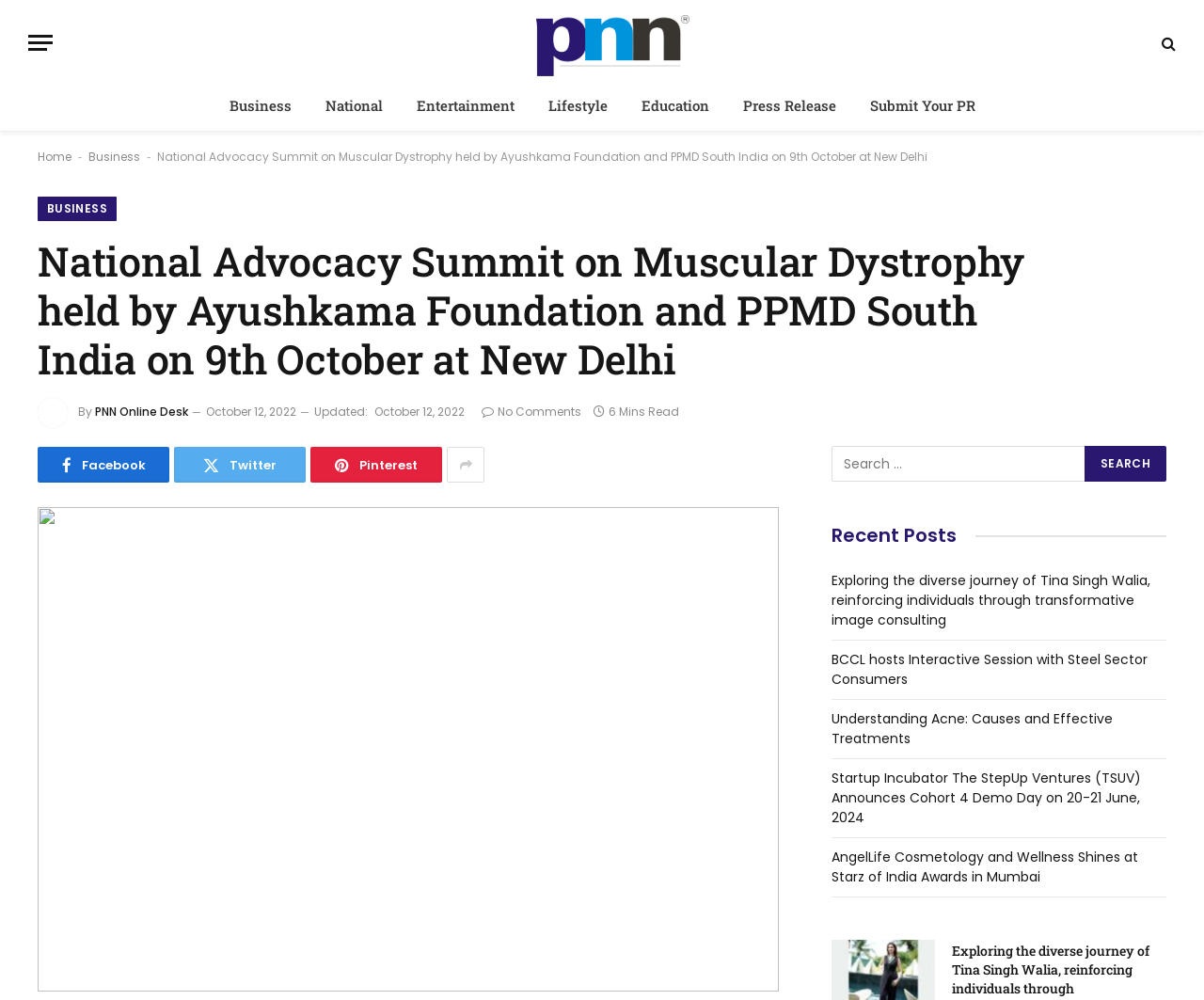How many social media links are present at the bottom of the webpage?
We need a detailed and exhaustive answer to the question. Please elaborate.

I counted the number of social media links at the bottom of the webpage, which are Facebook, Twitter, Pinterest, and another unknown social media platform, hence the answer is 4.